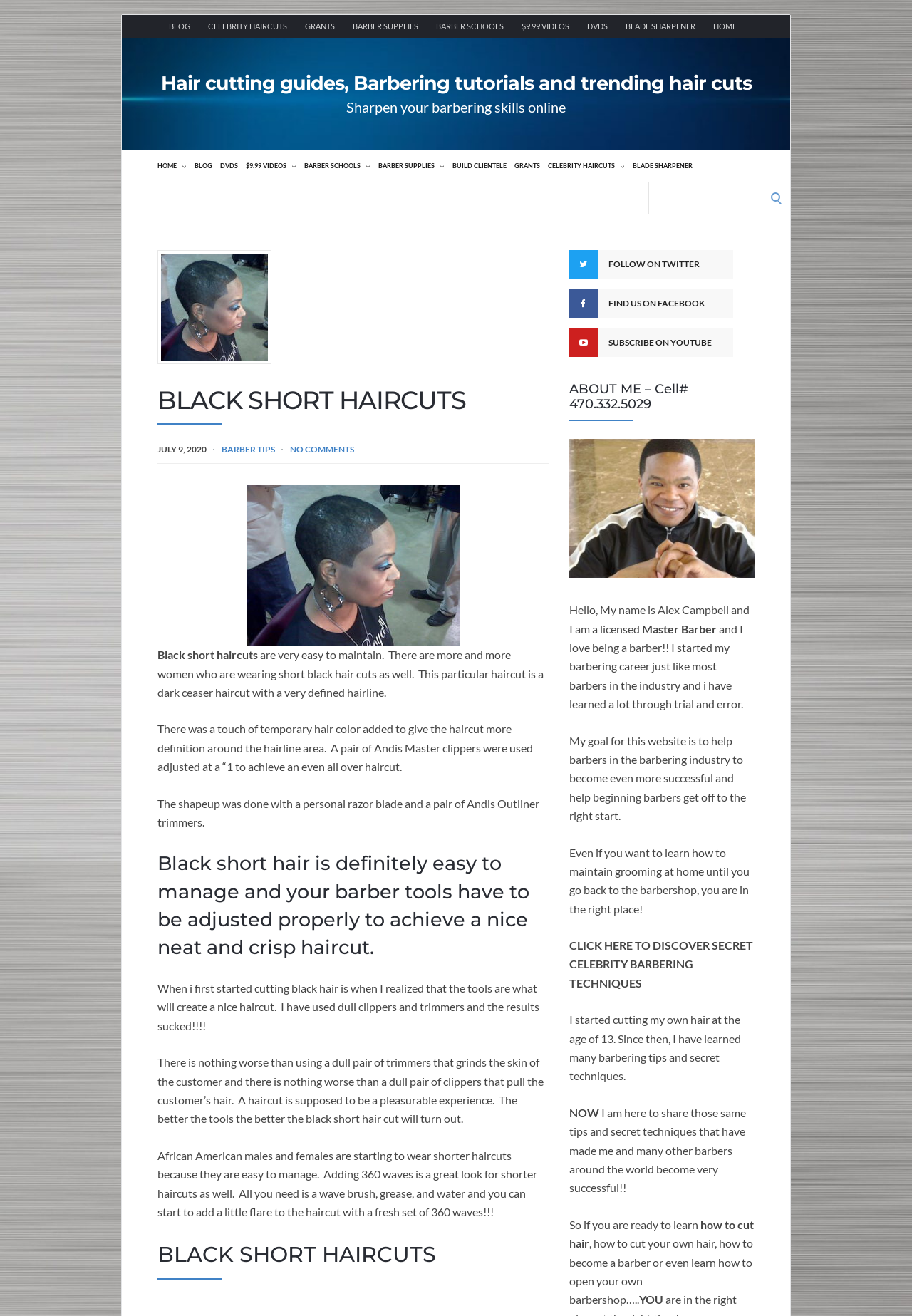Answer the question using only one word or a concise phrase: What is the benefit of using 360 waves?

Adds a little flare to the haircut